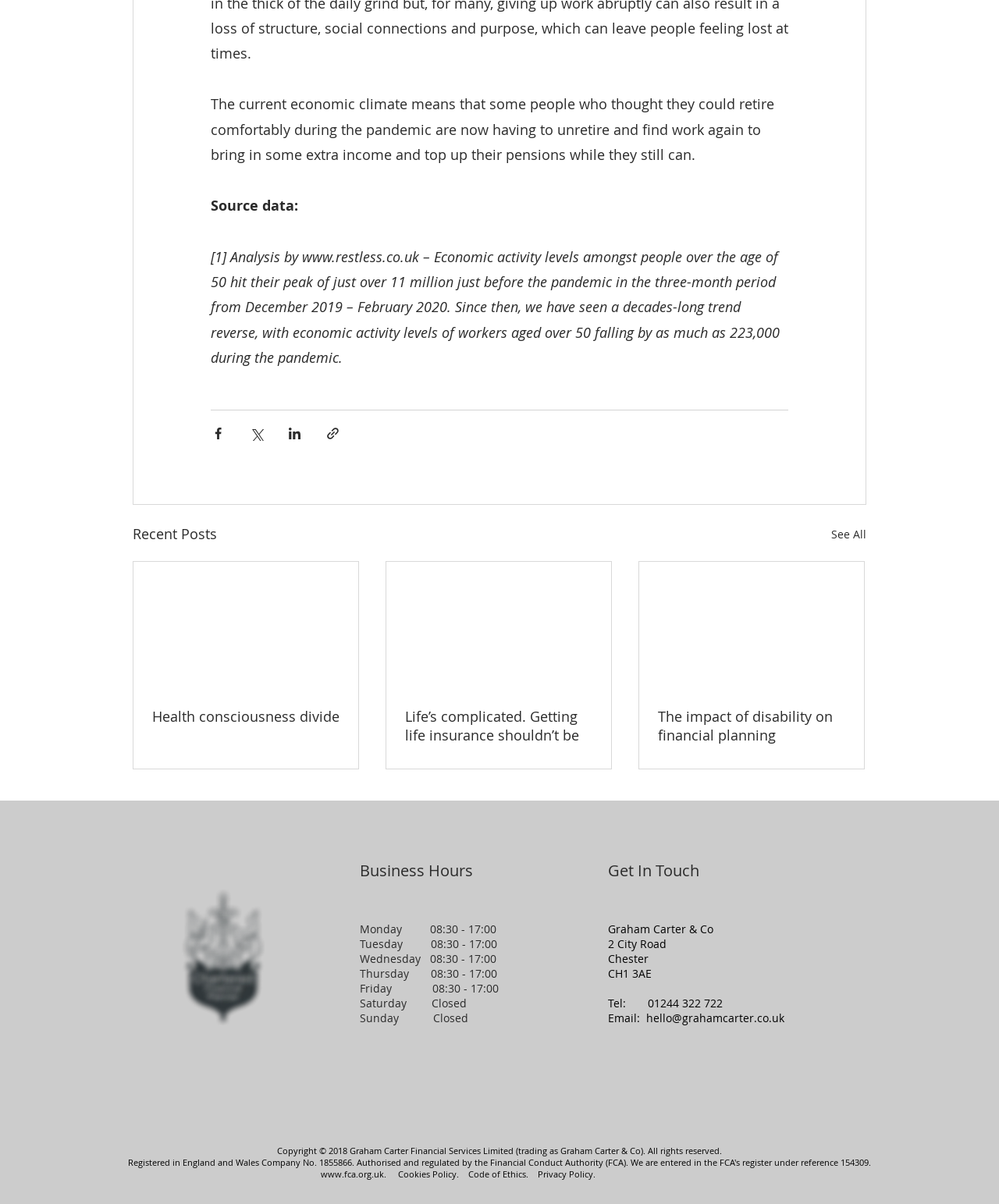Indicate the bounding box coordinates of the element that must be clicked to execute the instruction: "Get in touch with Graham Carter & Co". The coordinates should be given as four float numbers between 0 and 1, i.e., [left, top, right, bottom].

[0.609, 0.714, 0.7, 0.731]